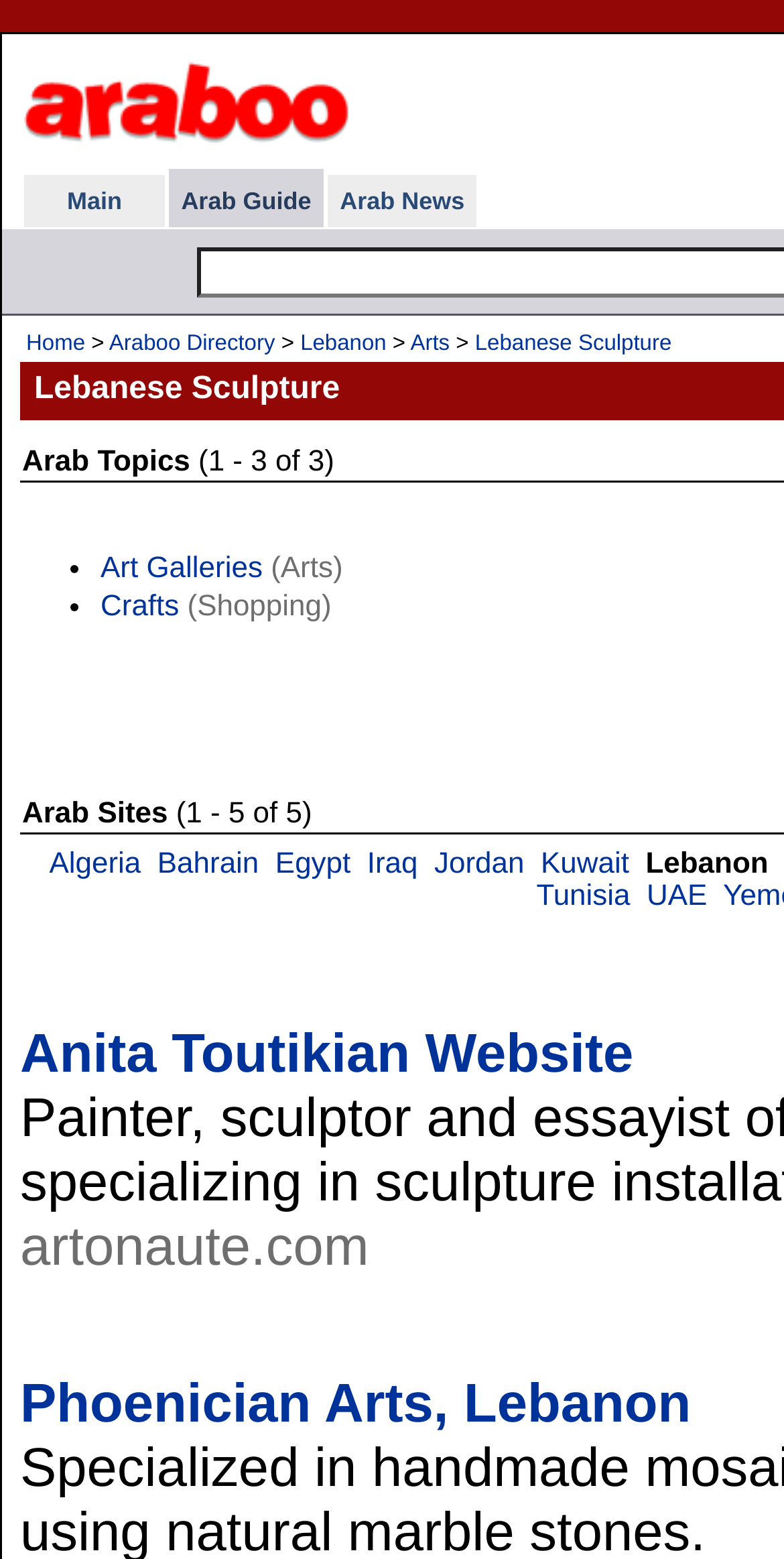Identify the bounding box coordinates of the part that should be clicked to carry out this instruction: "Click on Arab - Araboo.com".

[0.031, 0.074, 0.446, 0.096]